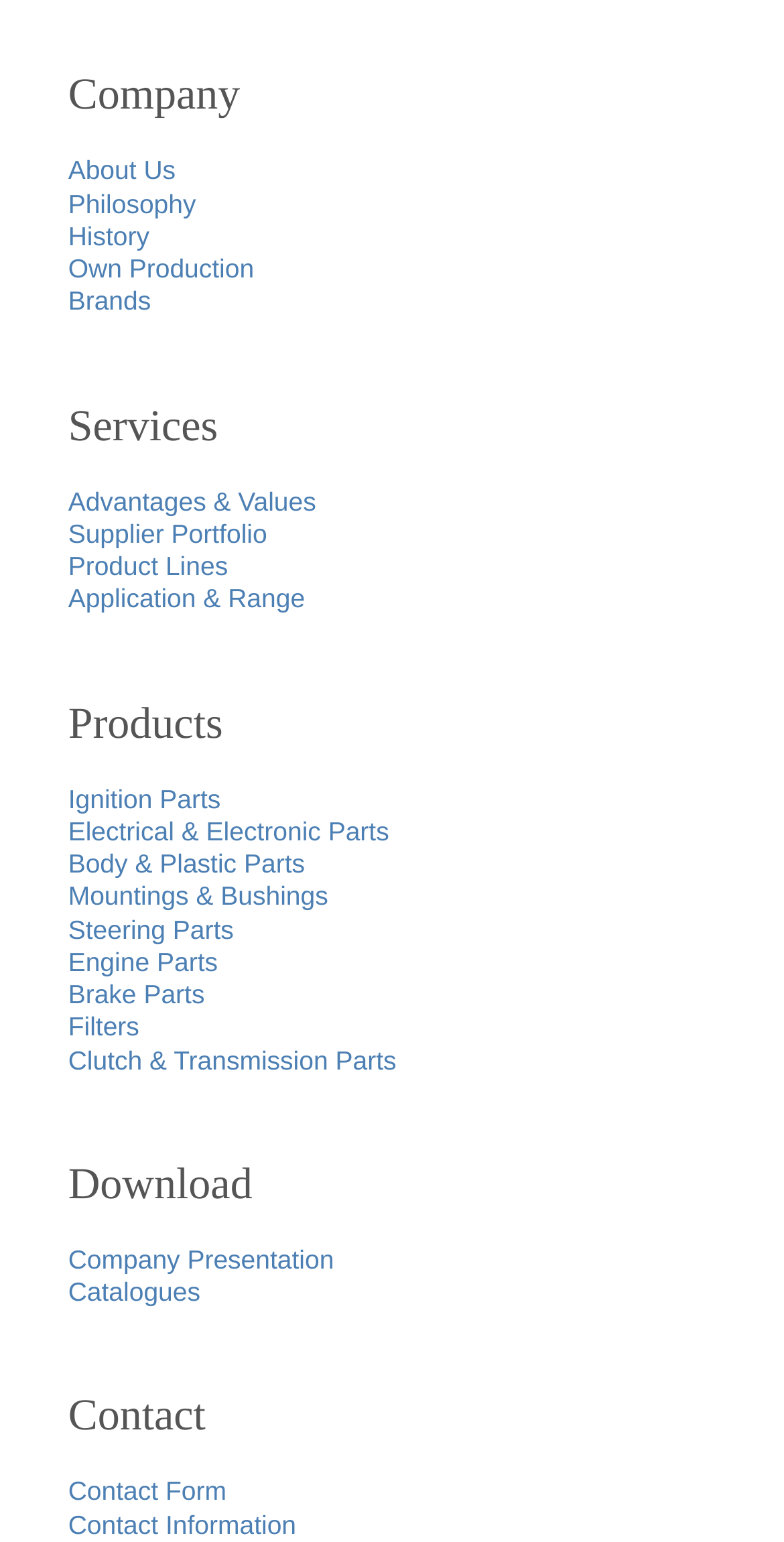Highlight the bounding box coordinates of the element that should be clicked to carry out the following instruction: "Download the company presentation". The coordinates must be given as four float numbers ranging from 0 to 1, i.e., [left, top, right, bottom].

[0.087, 0.807, 0.426, 0.826]